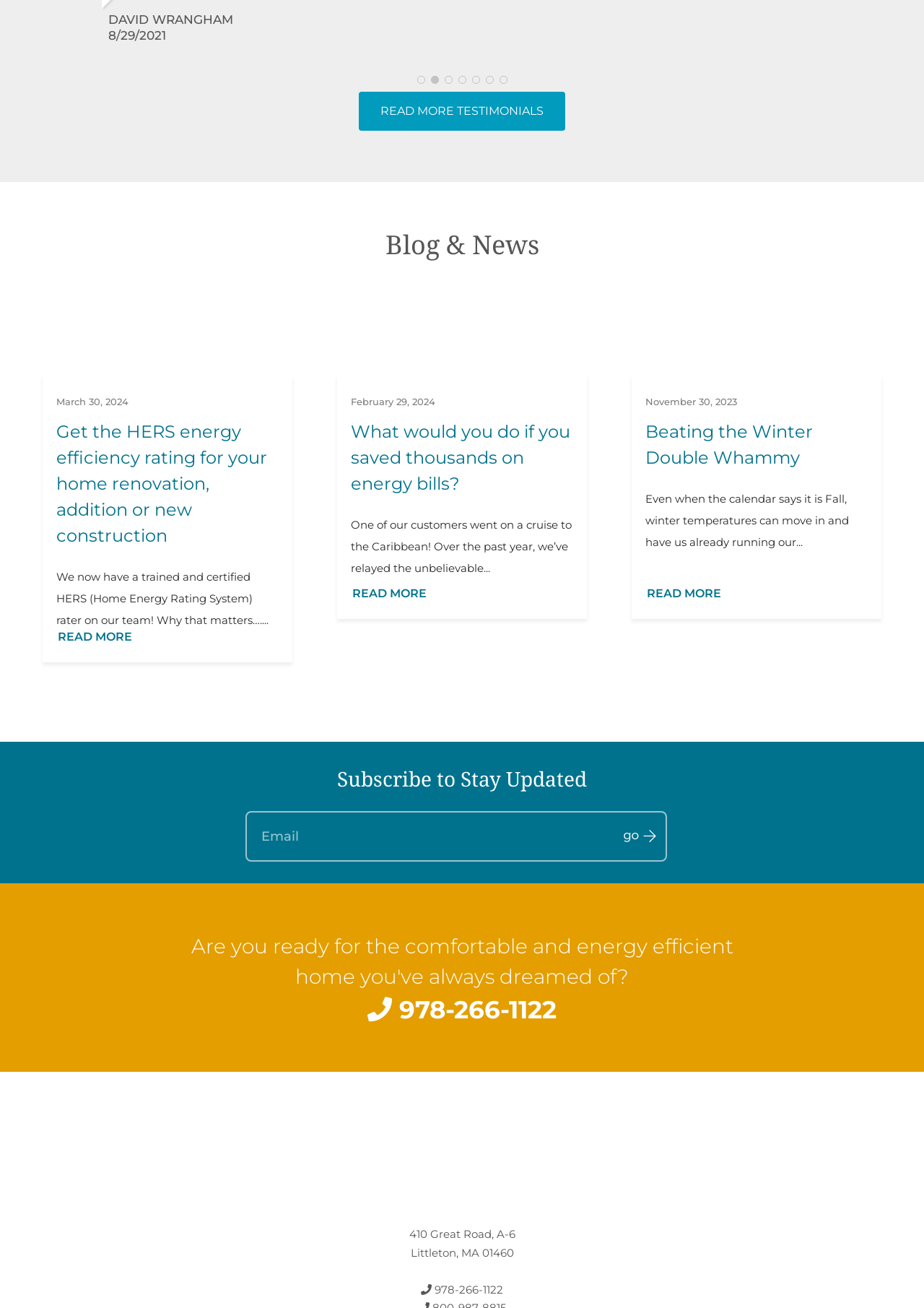Locate the bounding box coordinates of the clickable element to fulfill the following instruction: "Visit the Williams Institute website". Provide the coordinates as four float numbers between 0 and 1 in the format [left, top, right, bottom].

None